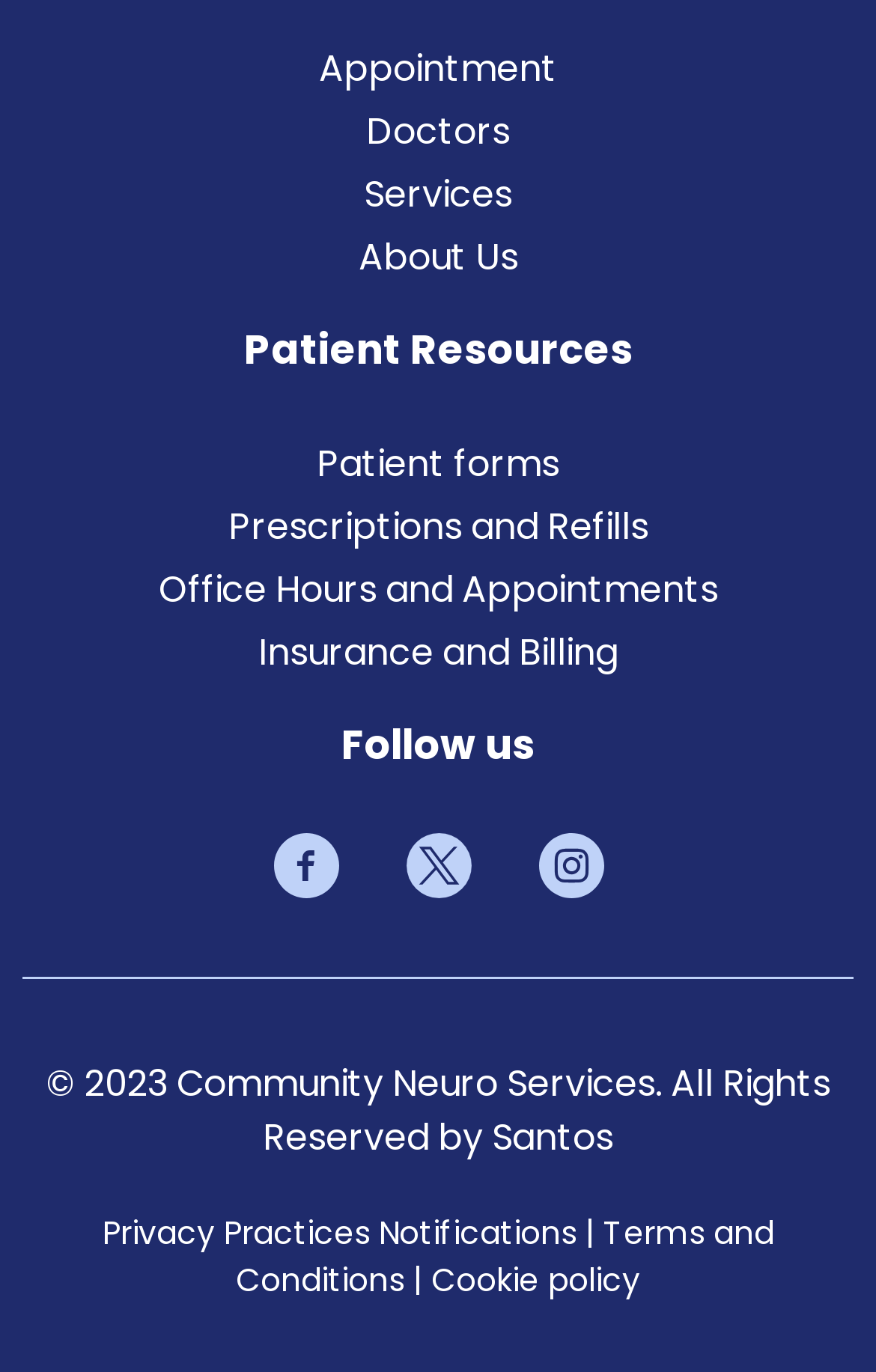Give a one-word or short phrase answer to the question: 
How many social media links are there?

3